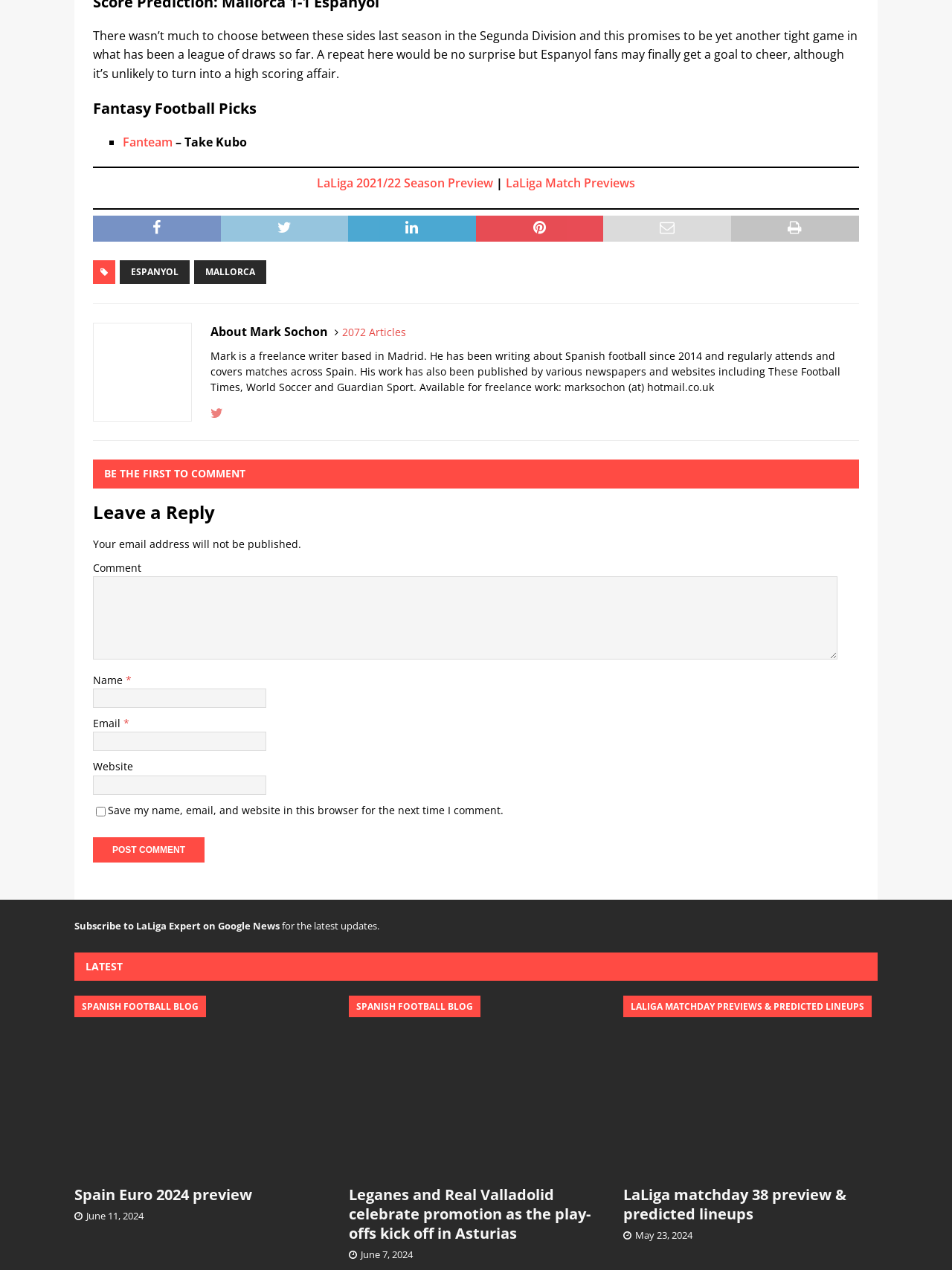Answer with a single word or phrase: 
How many articles are listed at the bottom of the webpage?

3